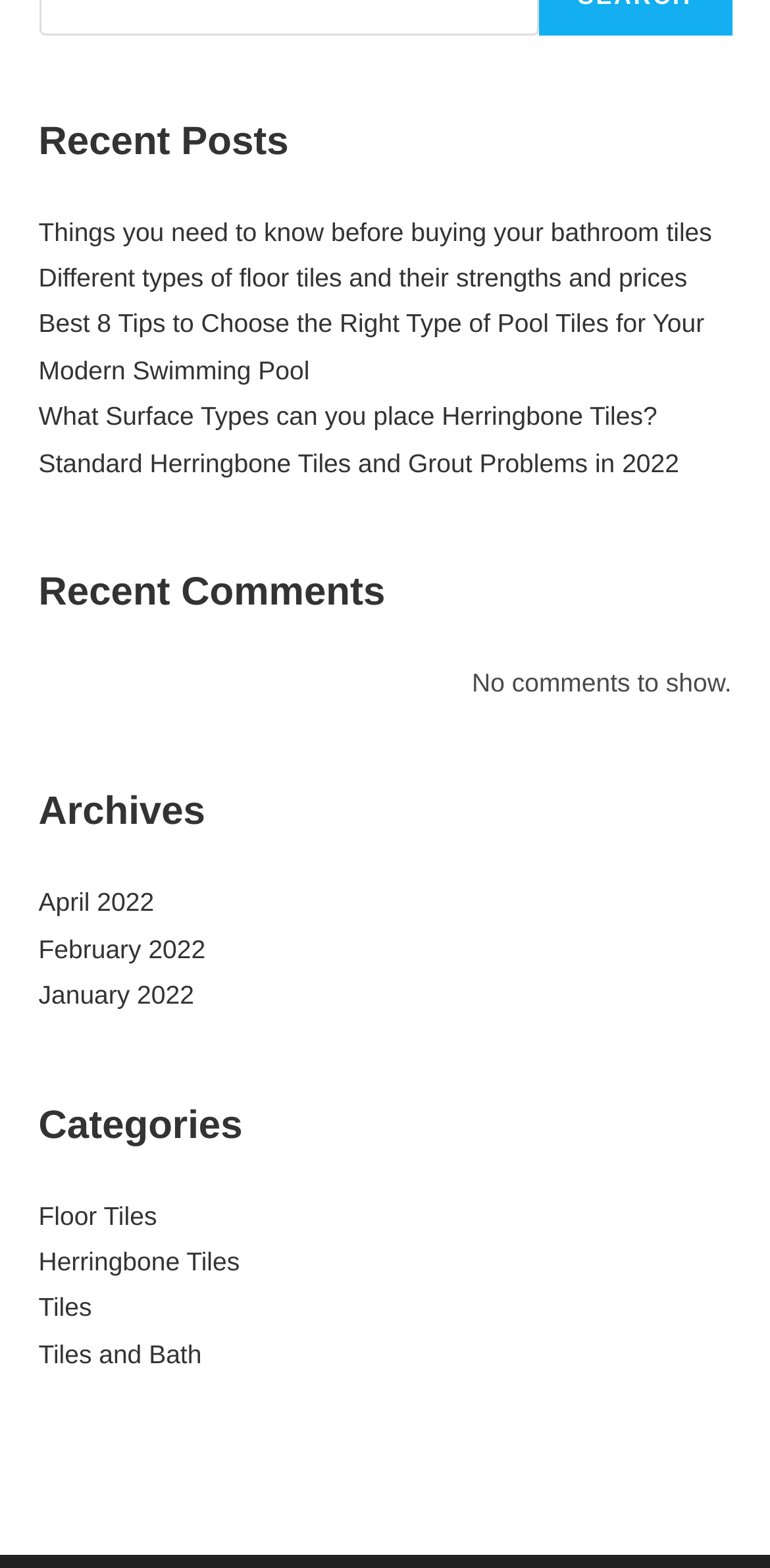Please locate the UI element described by "February 2022" and provide its bounding box coordinates.

[0.05, 0.596, 0.267, 0.615]